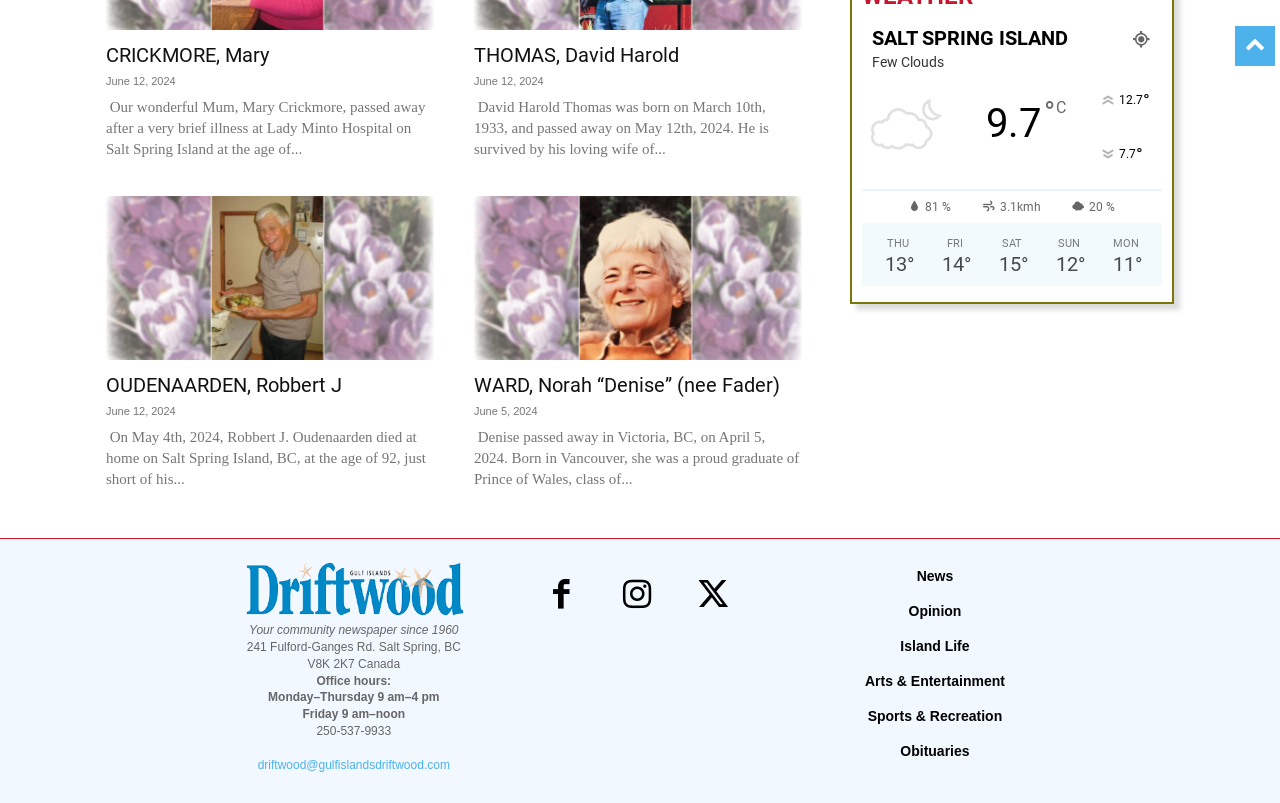Determine the coordinates of the bounding box for the clickable area needed to execute this instruction: "Read the article about 'Calcific Tendonitis'".

None